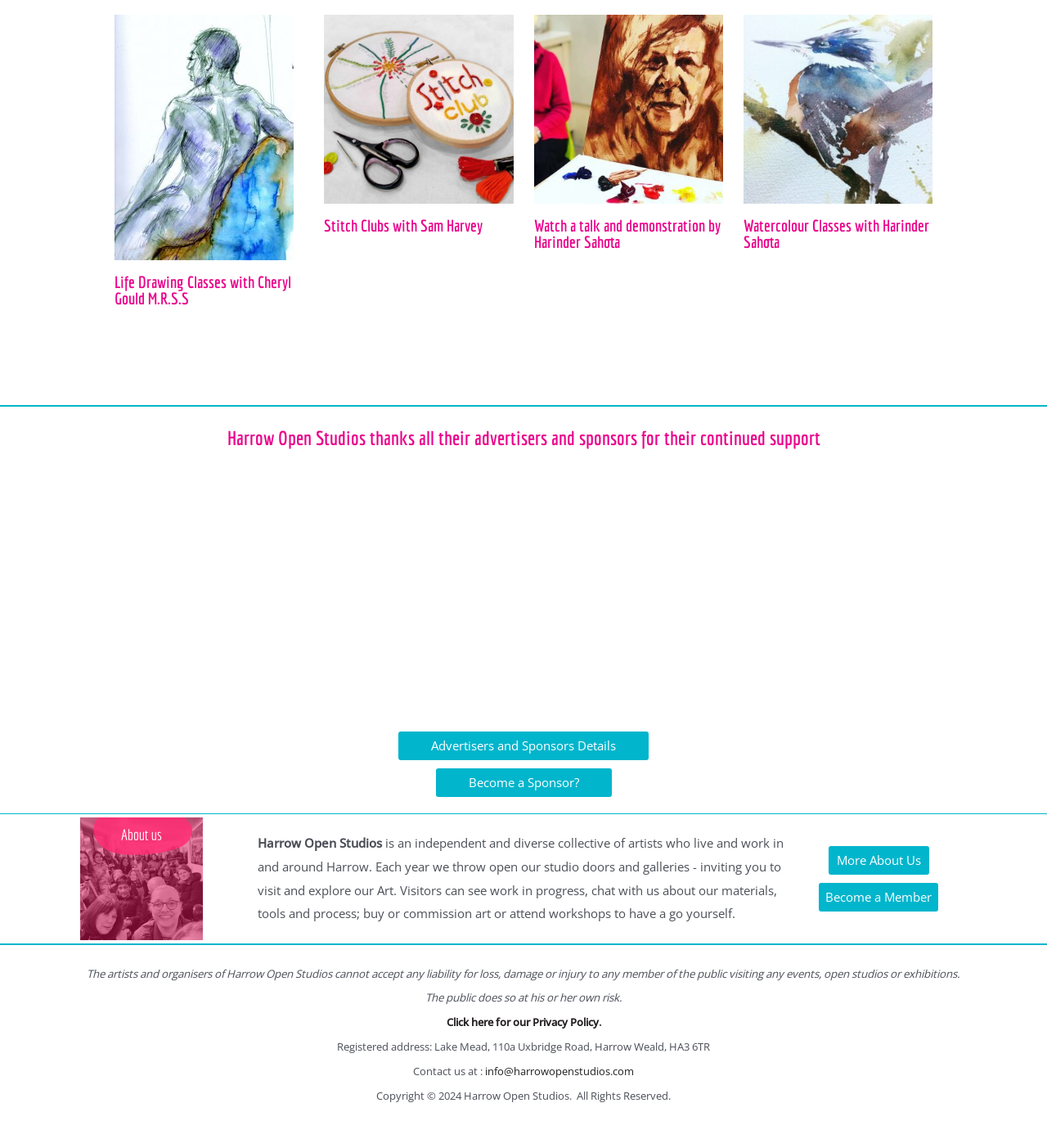Respond to the question with just a single word or phrase: 
What is the name of the art centre mentioned?

Harrow Art Centre